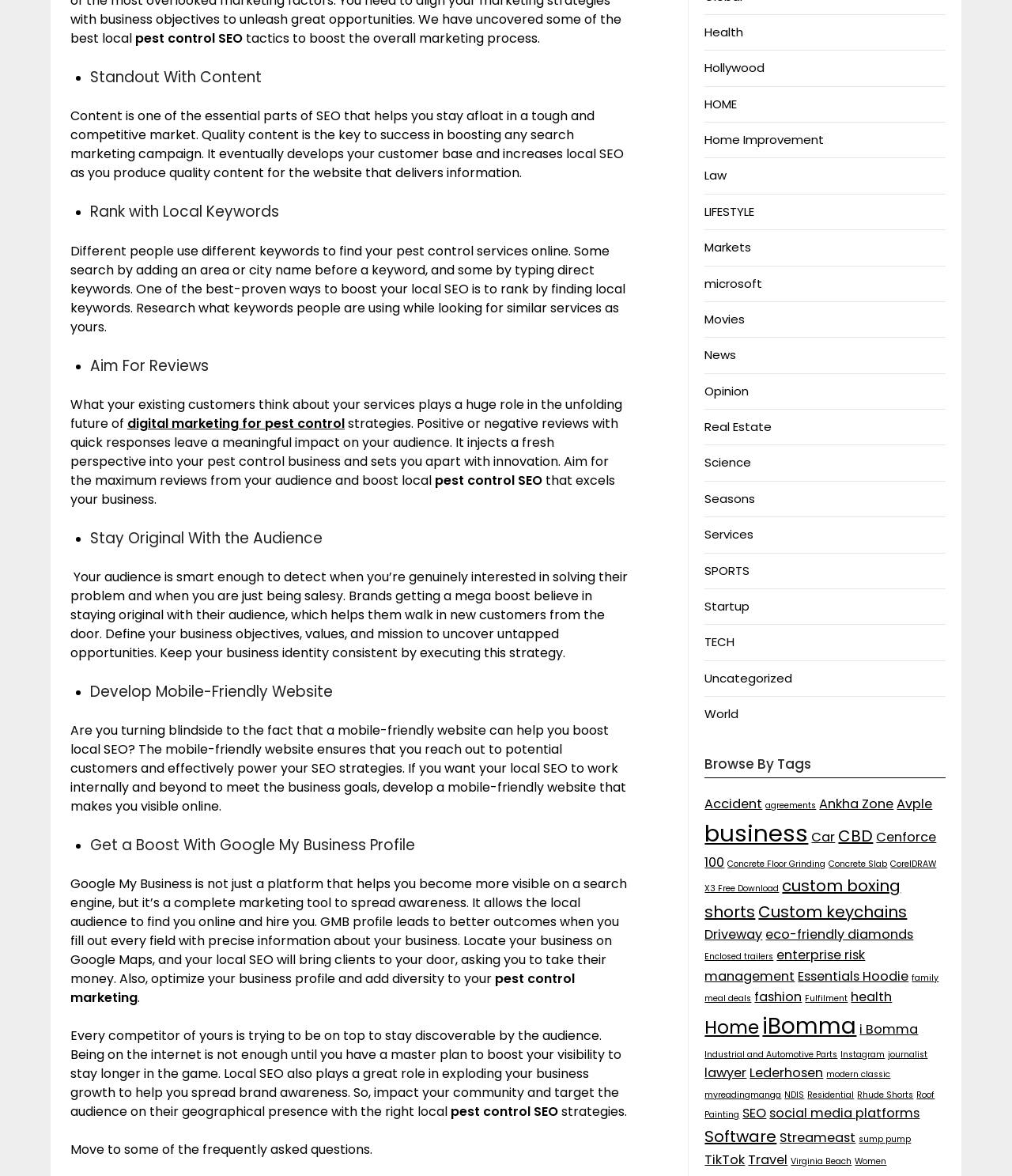Please provide a comprehensive answer to the question based on the screenshot: What is the main topic of the webpage?

The webpage appears to be discussing various tactics to boost the overall marketing process for pest control services, including content creation, local keyword research, and Google My Business profile optimization.